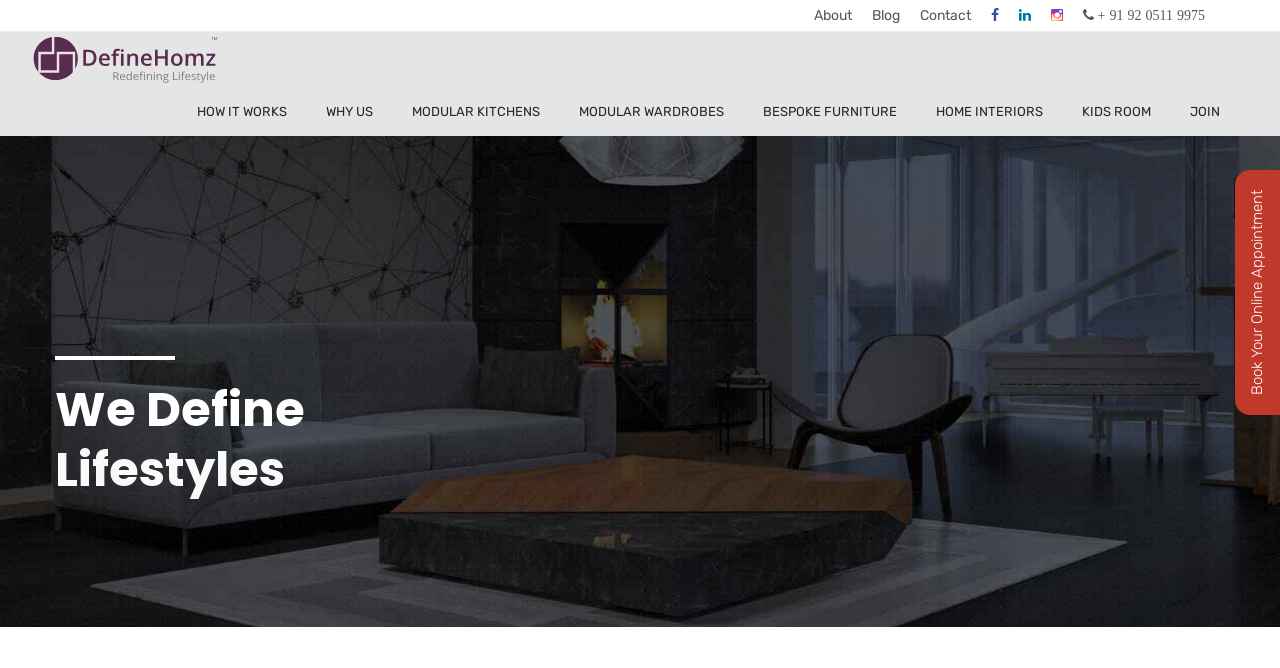Please locate the clickable area by providing the bounding box coordinates to follow this instruction: "Click on Definehomz".

[0.02, 0.055, 0.176, 0.124]